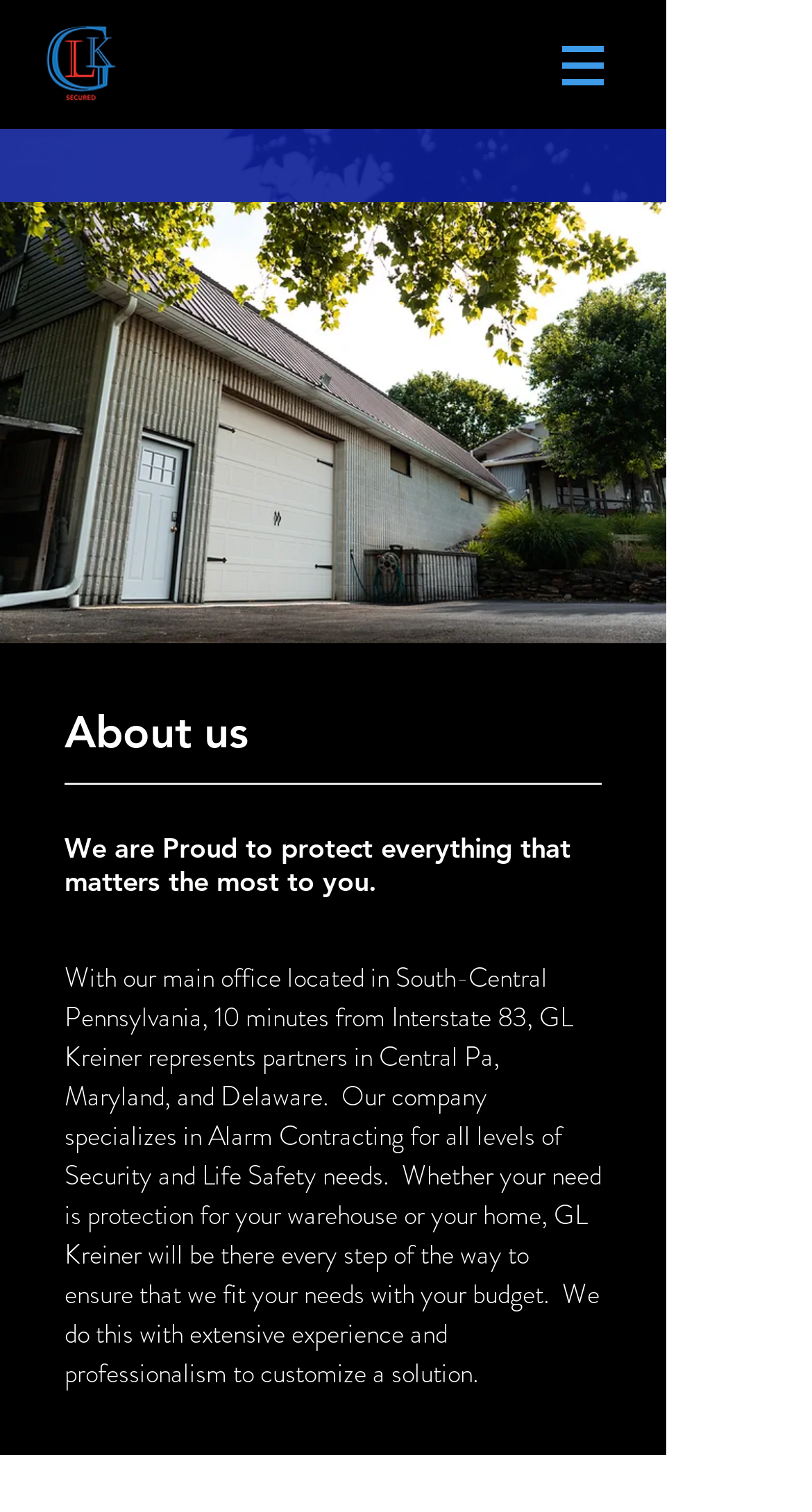Please give a succinct answer to the question in one word or phrase:
What is the company's logo image filename?

GLKlogoRWB.png